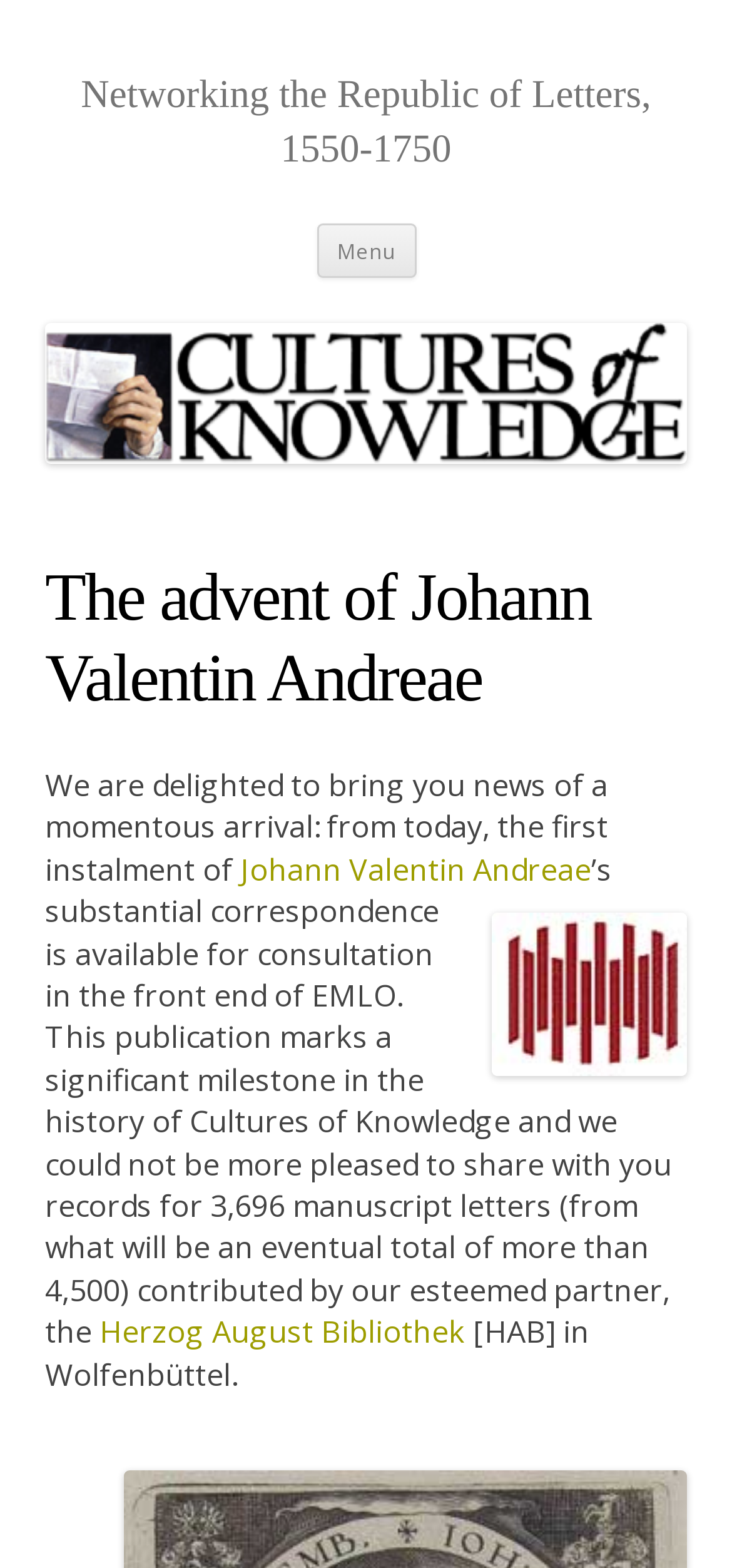Find the bounding box coordinates corresponding to the UI element with the description: "Herzog August Bibliothek". The coordinates should be formatted as [left, top, right, bottom], with values as floats between 0 and 1.

[0.136, 0.836, 0.636, 0.862]